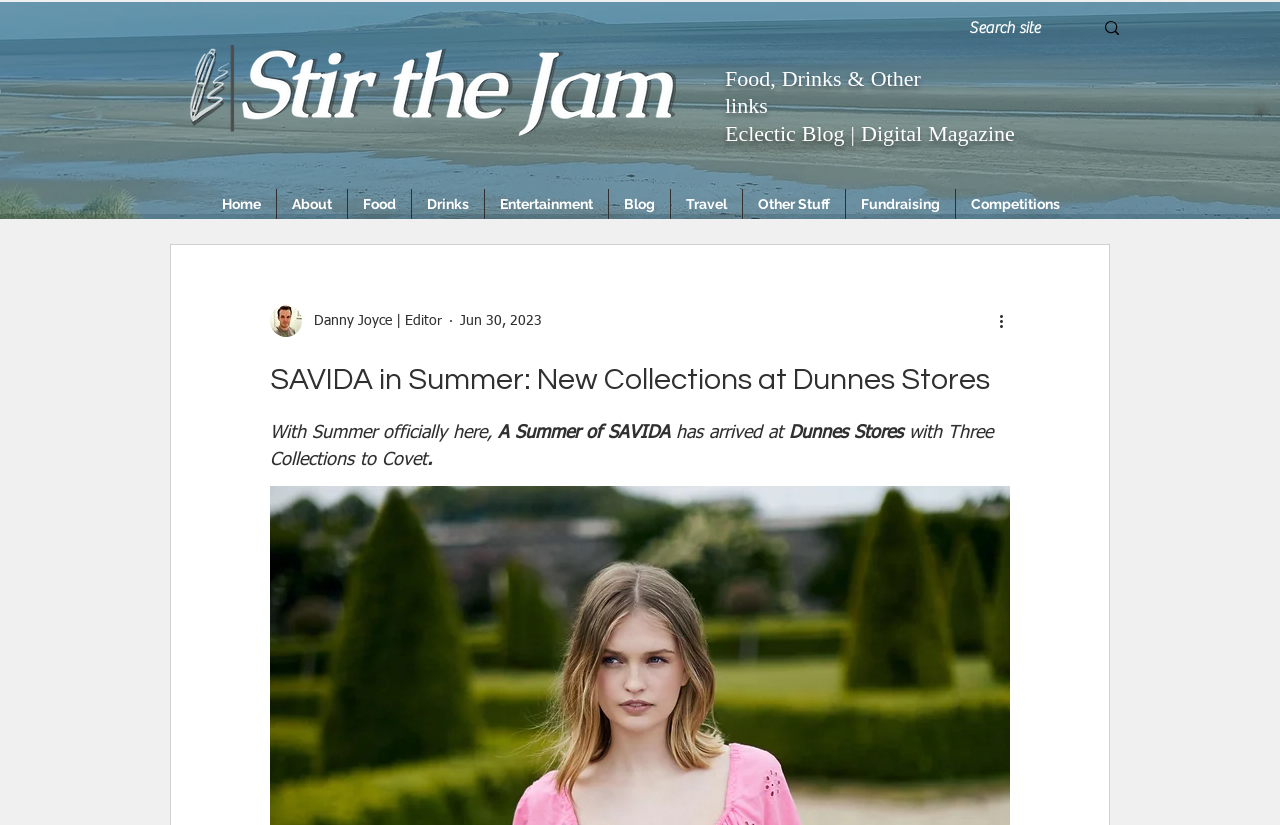Refer to the screenshot and answer the following question in detail:
What is the name of the store where the summer collection is available?

The static text 'has arrived at Dunnes Stores' indicates that the summer collection is available at Dunnes Stores.